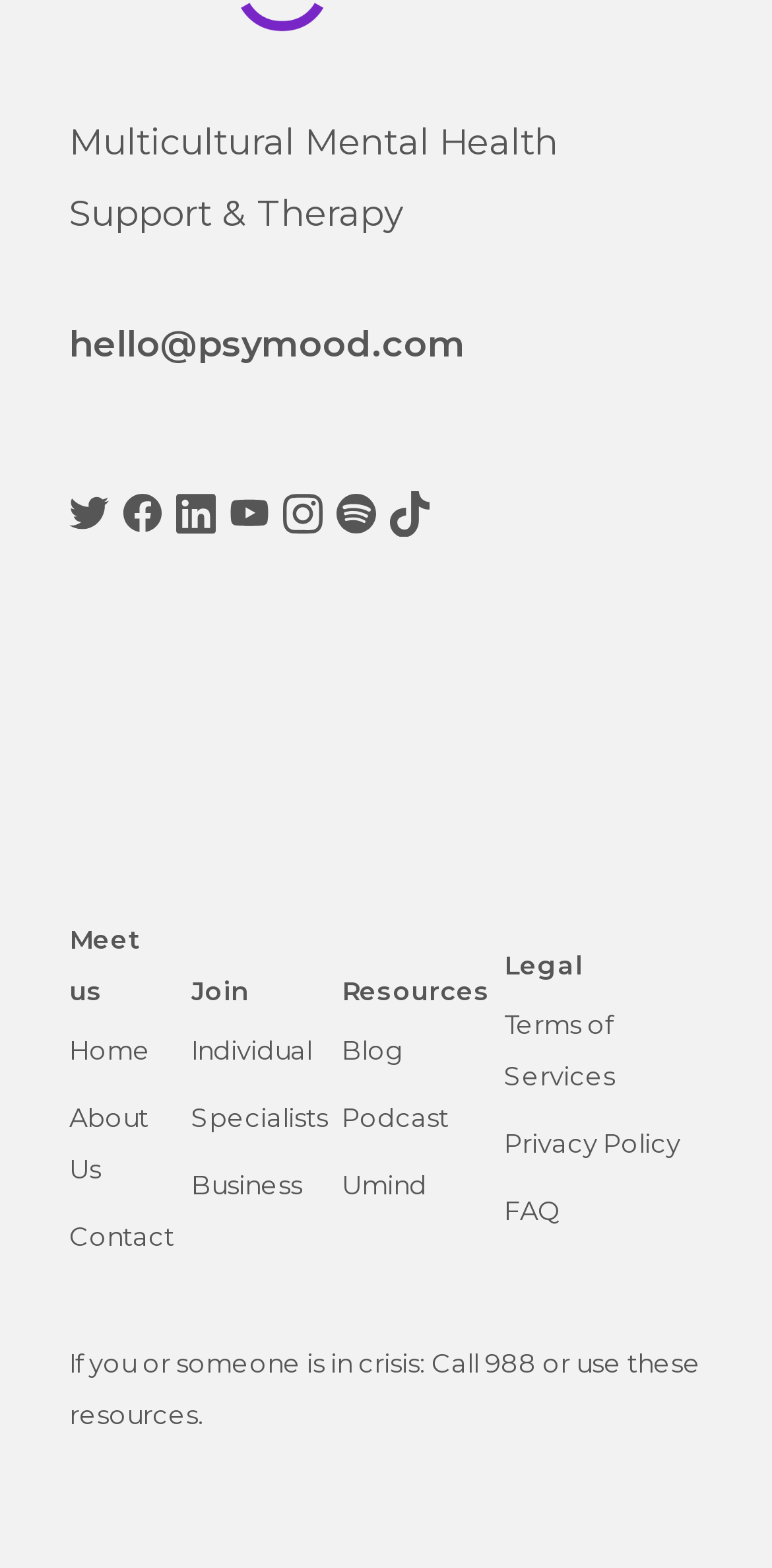Please give a succinct answer to the question in one word or phrase:
How many links are there in the 'Meet us' section?

3